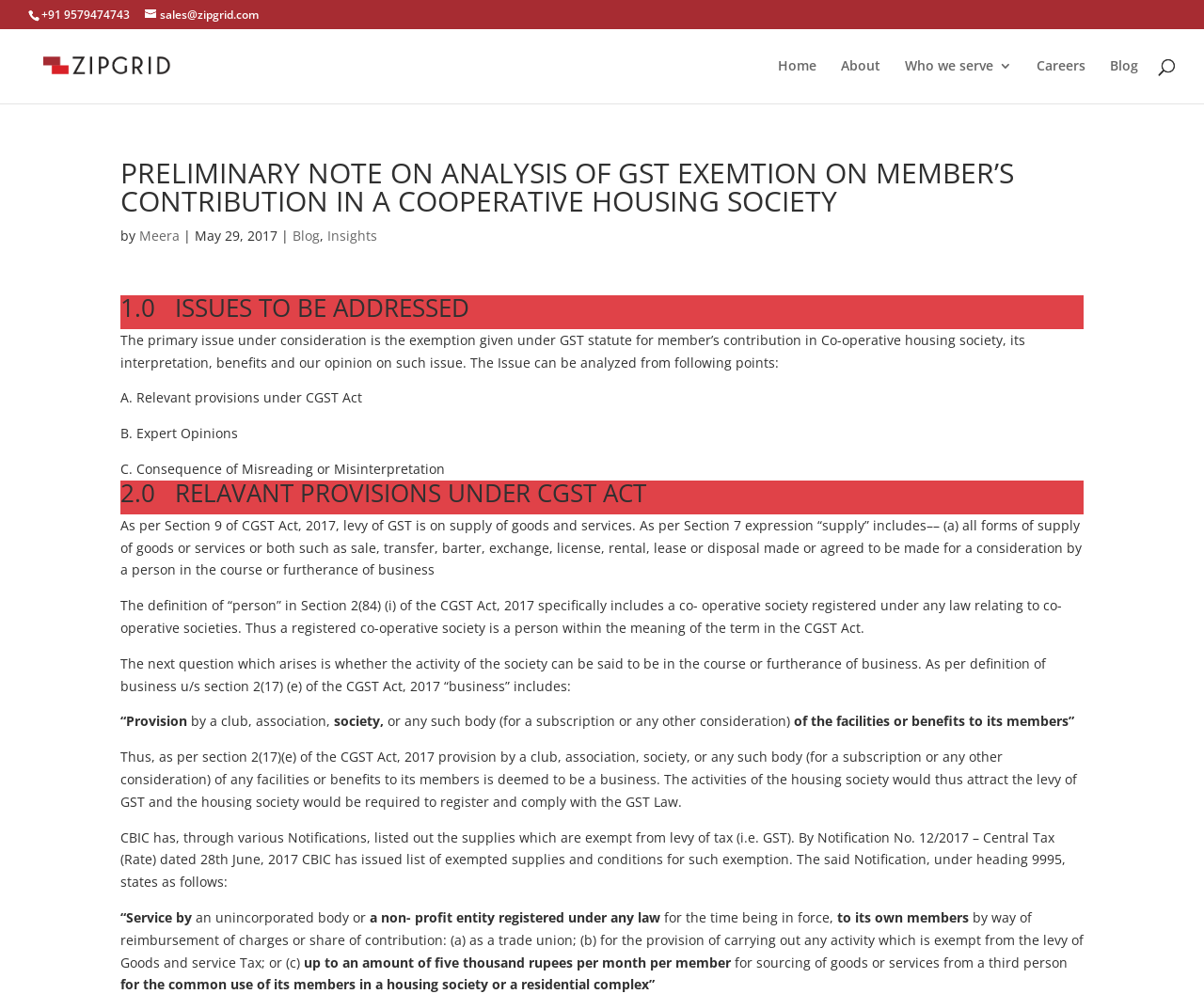Answer this question in one word or a short phrase: What is the date of the blog post?

May 29, 2017